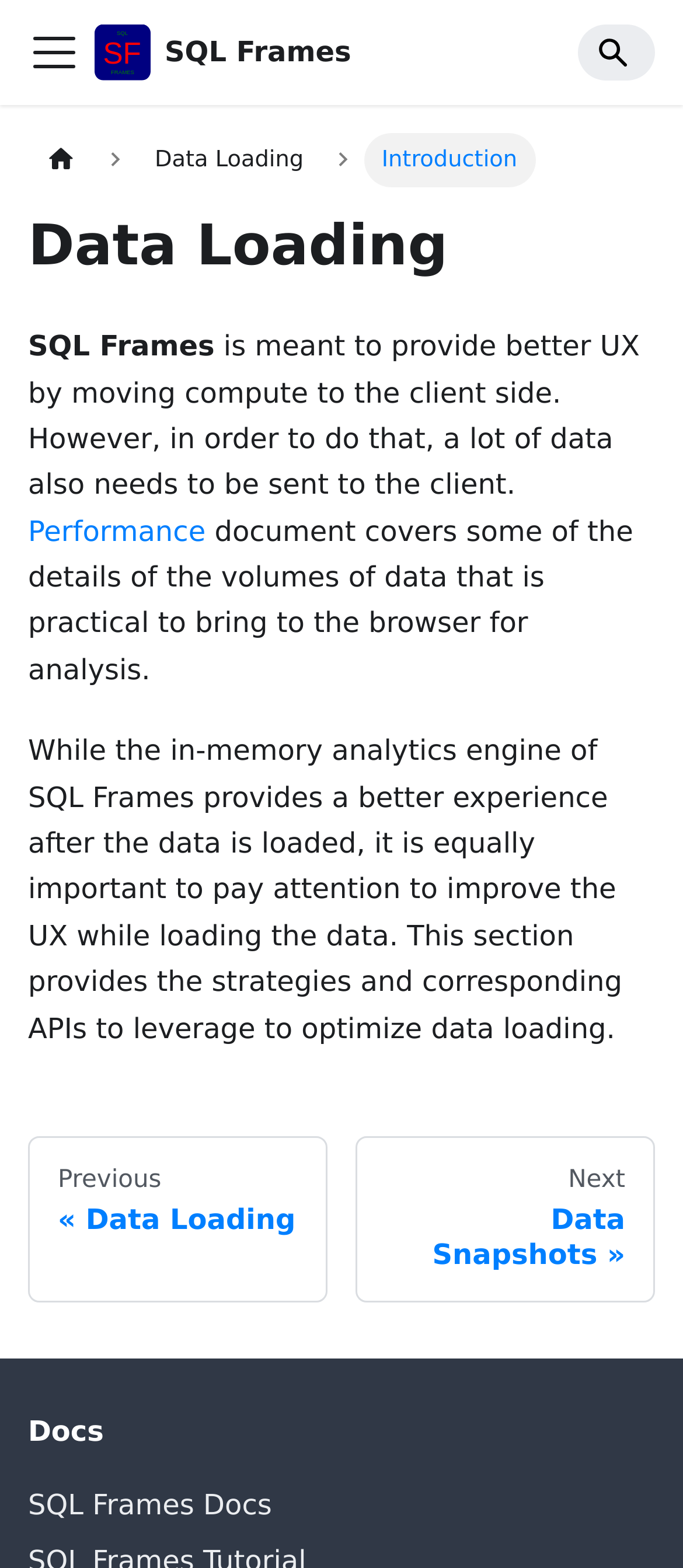Write a detailed summary of the webpage.

The webpage is about loading data into SQL Frames DataFrames. At the top, there is a navigation bar with a toggle button on the left and a search box on the right. The SQL Frames logo is situated in the middle of the navigation bar. 

Below the navigation bar, there is a main section that takes up most of the page. It starts with an article that contains a breadcrumbs navigation section, which has links to the home page and the current page, "Data Loading". 

Following the breadcrumbs, there is a heading that reads "Data Loading" and a brief introduction to SQL Frames, which is a platform that aims to provide a better user experience by moving compute to the client side. 

The introduction is followed by a paragraph of text that explains the importance of optimizing data loading for a better user experience. There is also a link to a "Performance" document that provides more details on the topic. 

Further down, there is a section that discusses strategies and APIs for optimizing data loading. This section is the main content of the page and takes up most of the space. 

At the bottom of the page, there is a navigation section that allows users to navigate to previous and next pages, specifically "Data Loading" and "Data Snapshots". There is also a link to the SQL Frames Docs page and a "Docs" label above it.